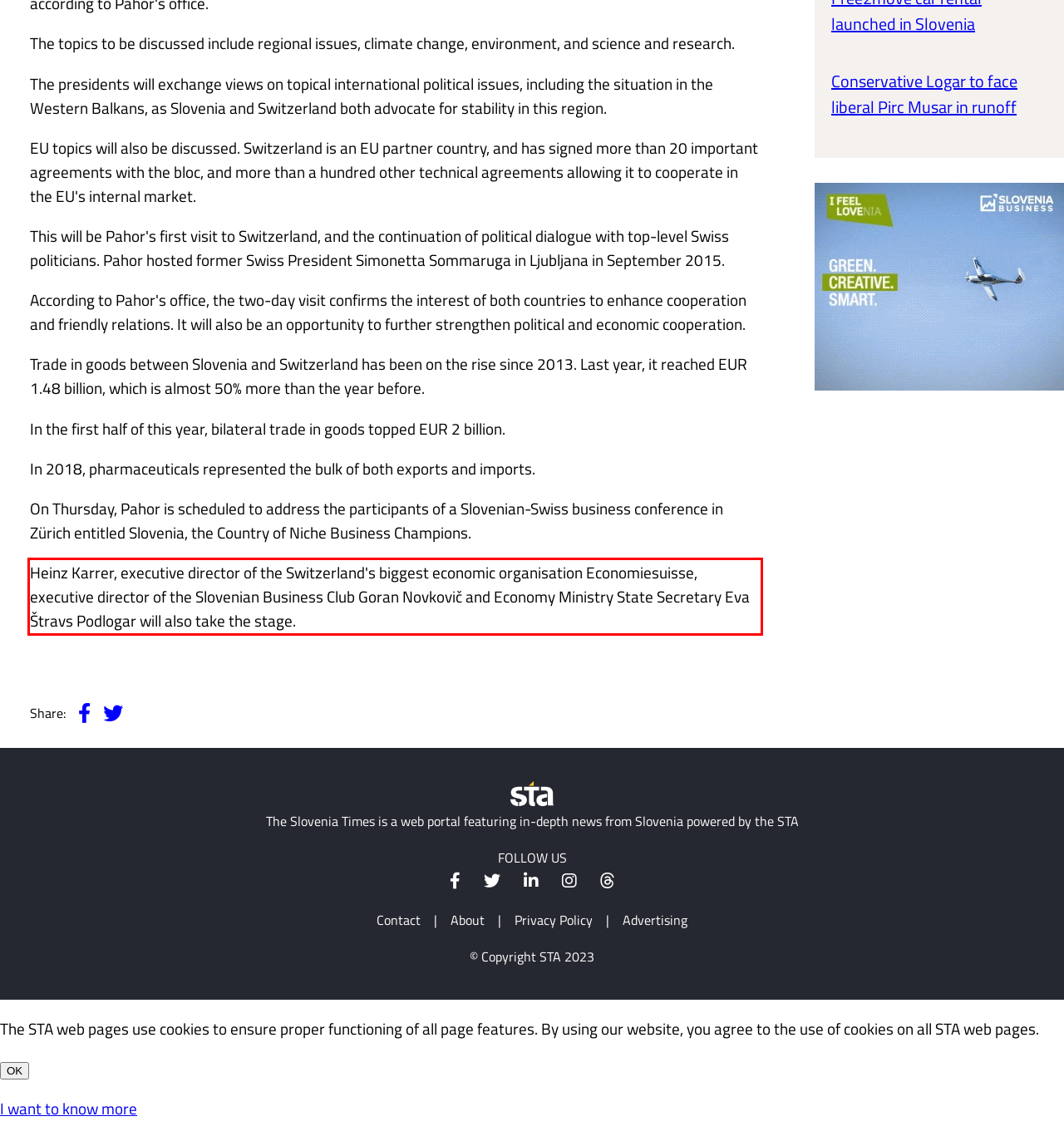Given a screenshot of a webpage, identify the red bounding box and perform OCR to recognize the text within that box.

Heinz Karrer, executive director of the Switzerland's biggest economic organisation Economiesuisse, executive director of the Slovenian Business Club Goran Novkovič and Economy Ministry State Secretary Eva Štravs Podlogar will also take the stage.